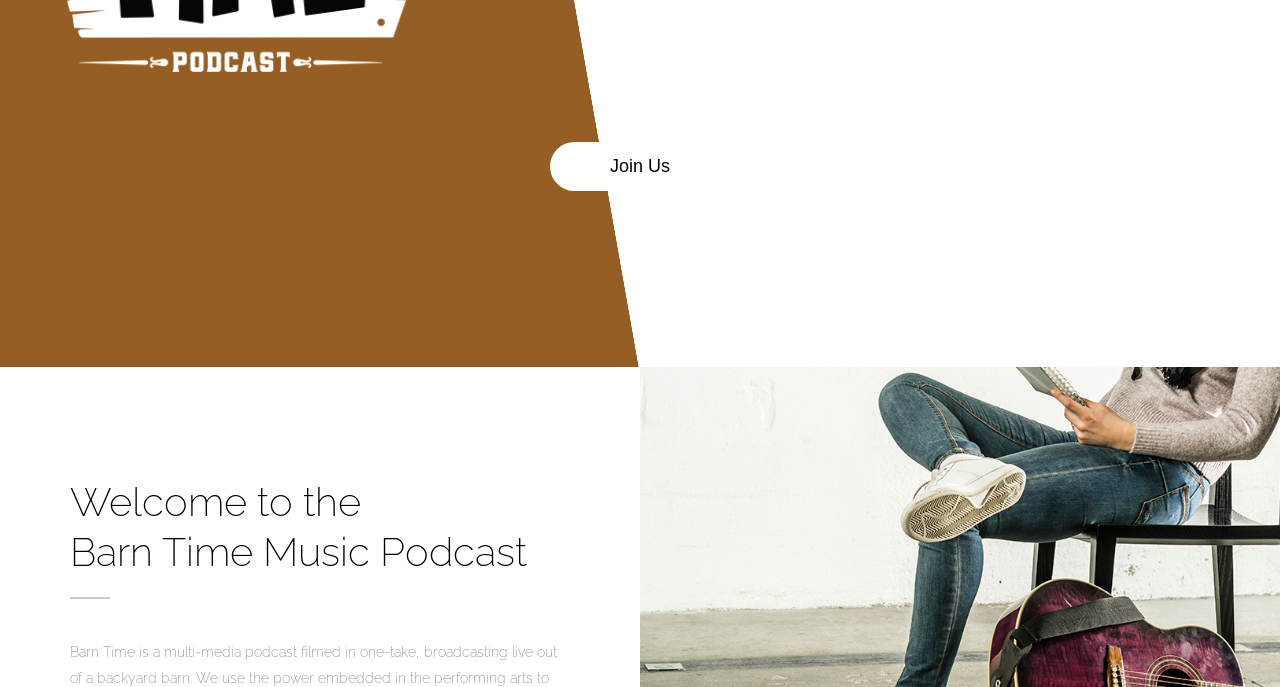Using the description "Join Us", locate and provide the bounding box of the UI element.

[0.43, 0.207, 0.57, 0.278]